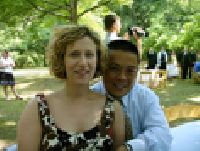Refer to the screenshot and answer the following question in detail:
What is the man doing in the picture?

According to the caption, the man is standing closely behind the woman and playfully wraps his arms around her shoulders, indicating a gesture of affection and closeness.